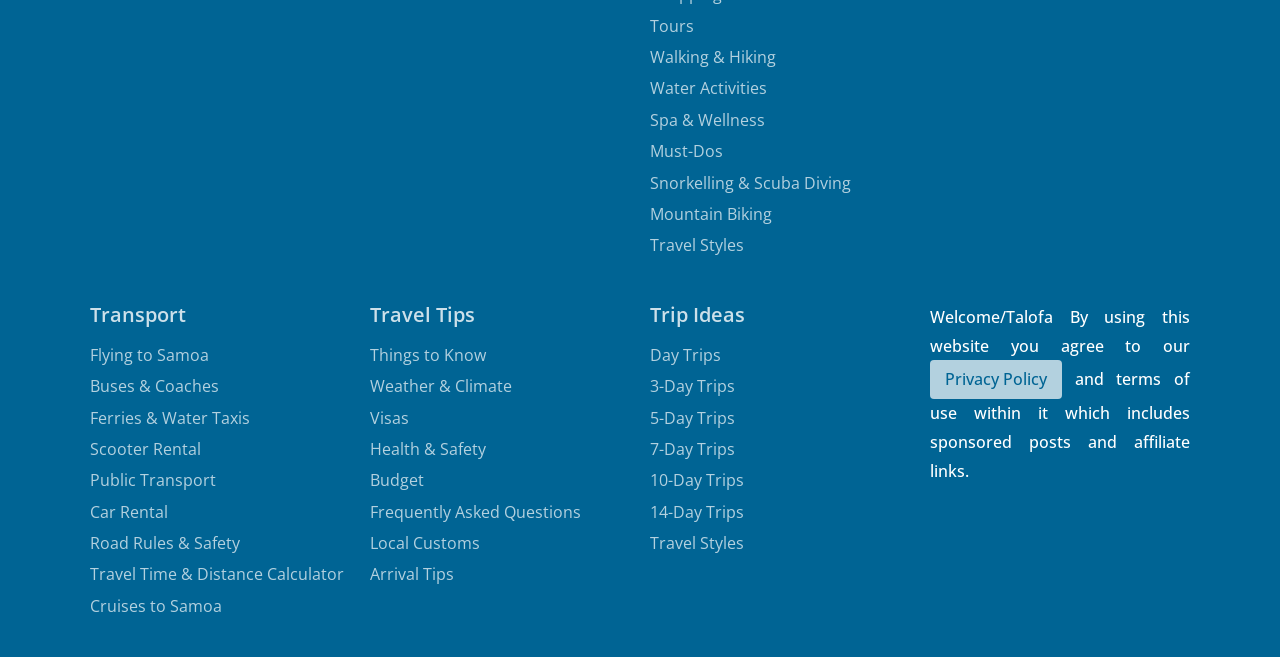Based on the image, provide a detailed response to the question:
What is the last link under 'Trip Ideas'?

Under the 'Trip Ideas' section, the last link is 'Travel Styles', which suggests that it is an option for users to plan their trip according to their travel style.